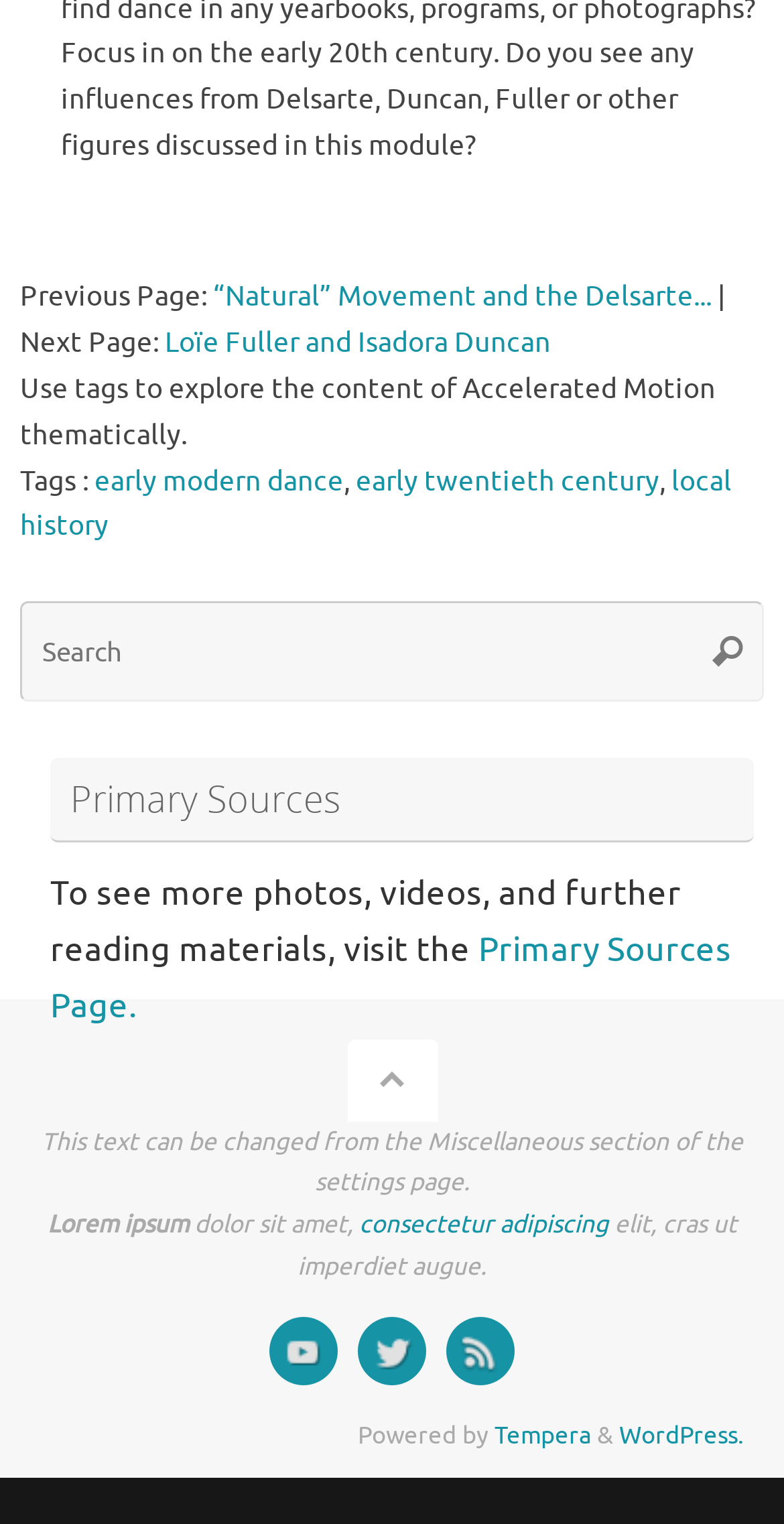Give a one-word or short phrase answer to this question: 
What is the purpose of the search box?

To search for content